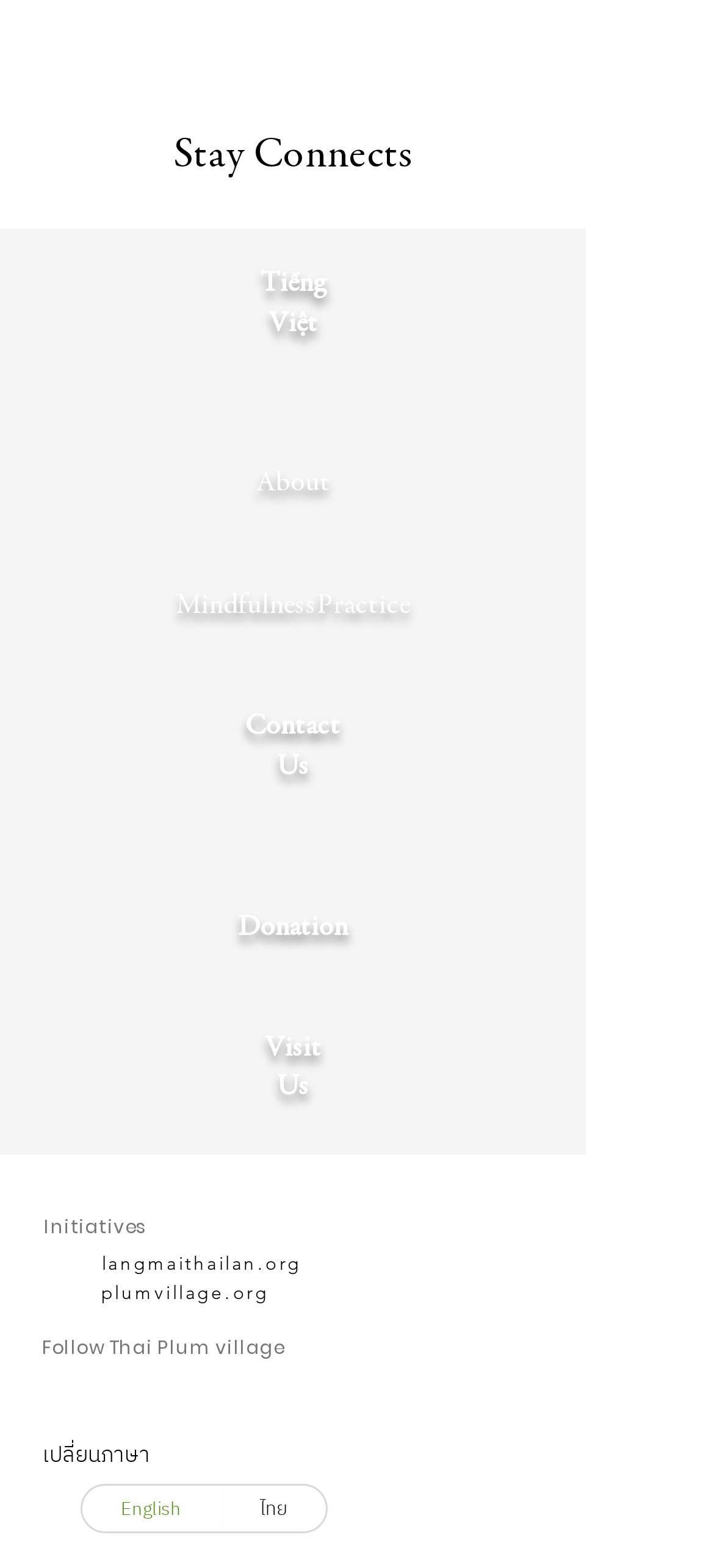Can you look at the image and give a comprehensive answer to the question:
What is the last initiative listed?

I looked at the list of initiatives and found that the last one is 'Follow Thai Plum village', which is a heading element.